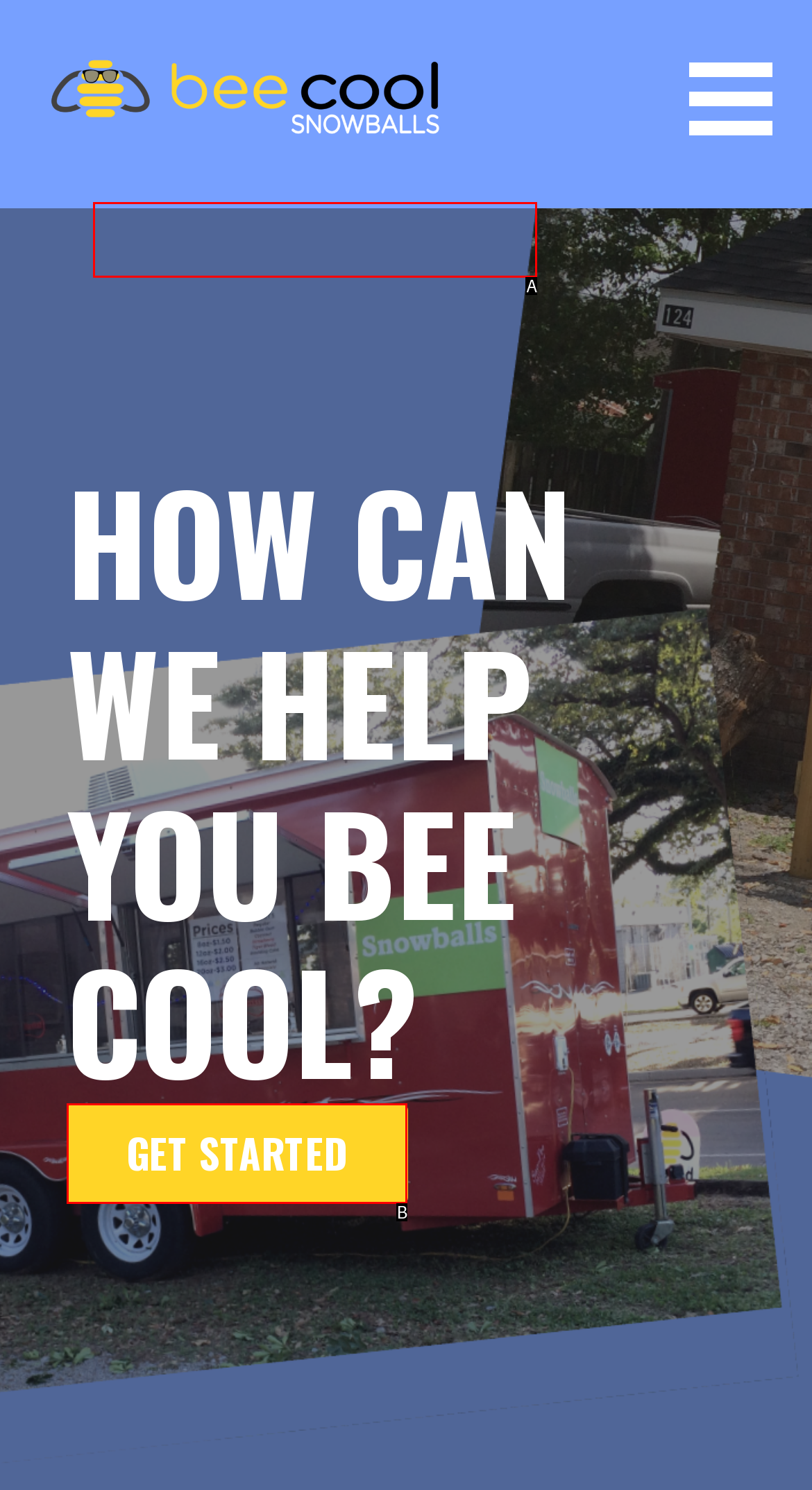Determine which HTML element best suits the description: Bee Cool Snowballs. Reply with the letter of the matching option.

A